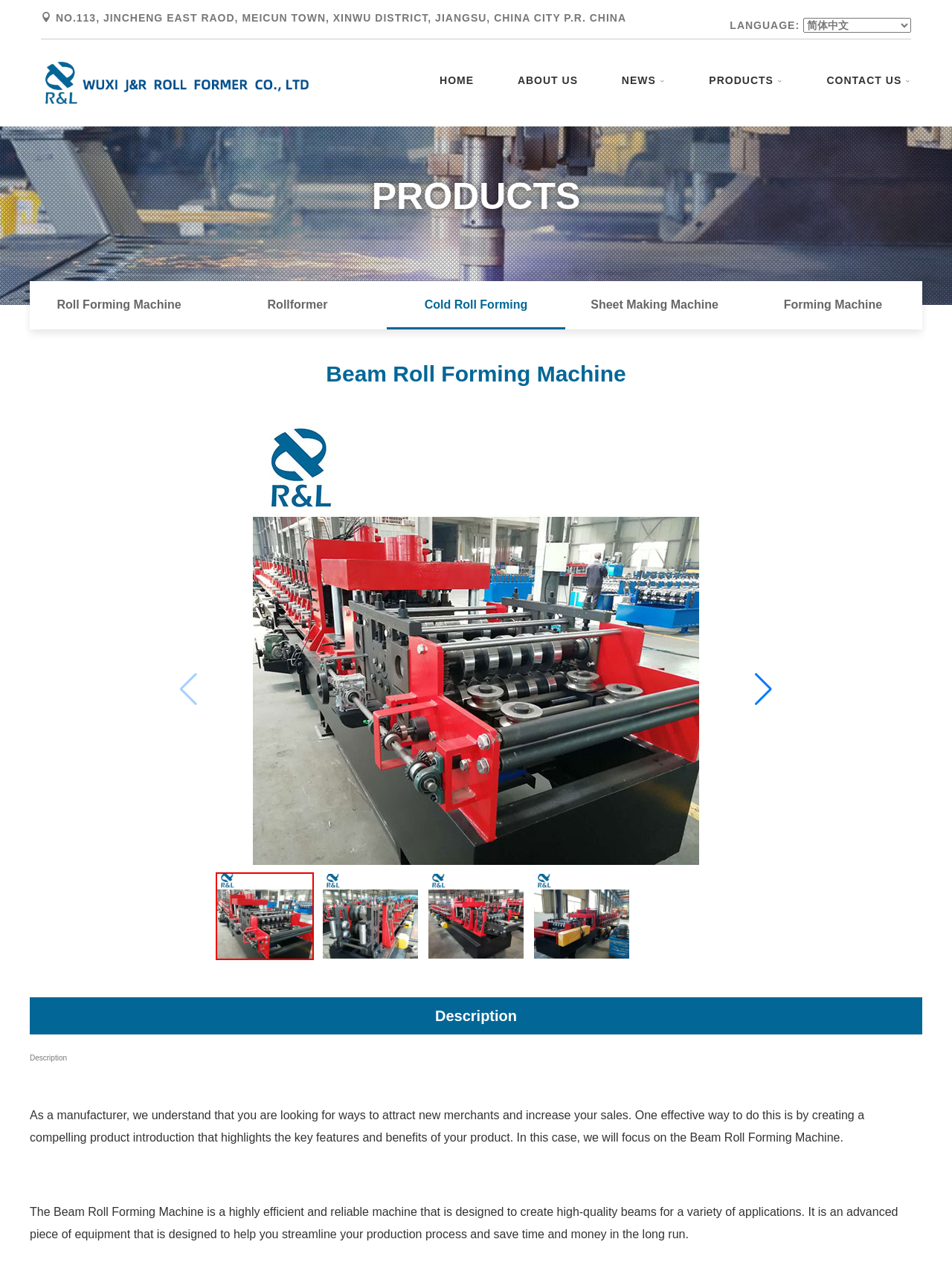Extract the primary headline from the webpage and present its text.

Beam Roll Forming Machine